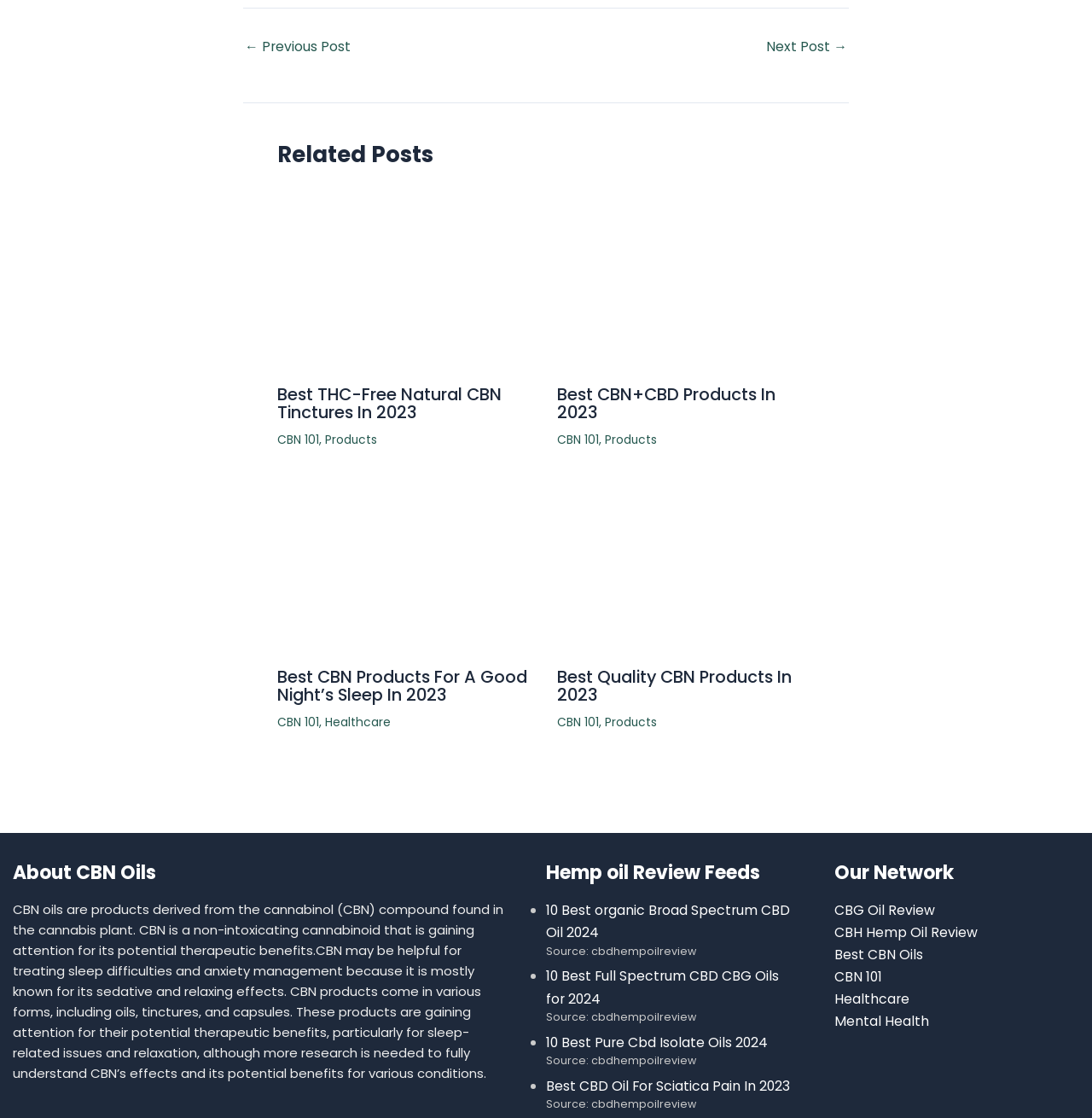Please determine the bounding box coordinates of the element's region to click in order to carry out the following instruction: "Read more about 'Best THC-Free Natural CBN Tinctures In 2023'". The coordinates should be four float numbers between 0 and 1, i.e., [left, top, right, bottom].

[0.254, 0.246, 0.49, 0.263]